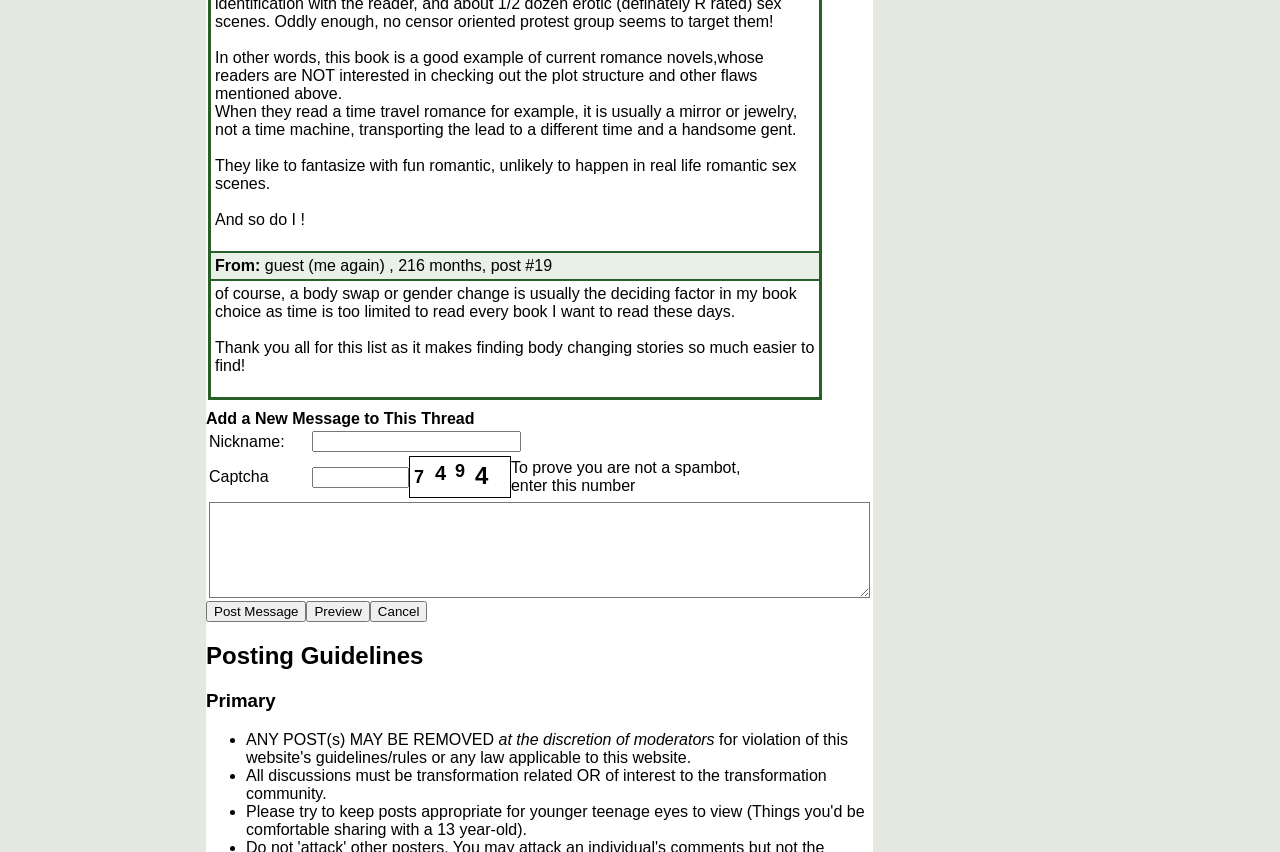Provide a one-word or brief phrase answer to the question:
What is the purpose of the Captcha?

To prove you are not a spambot